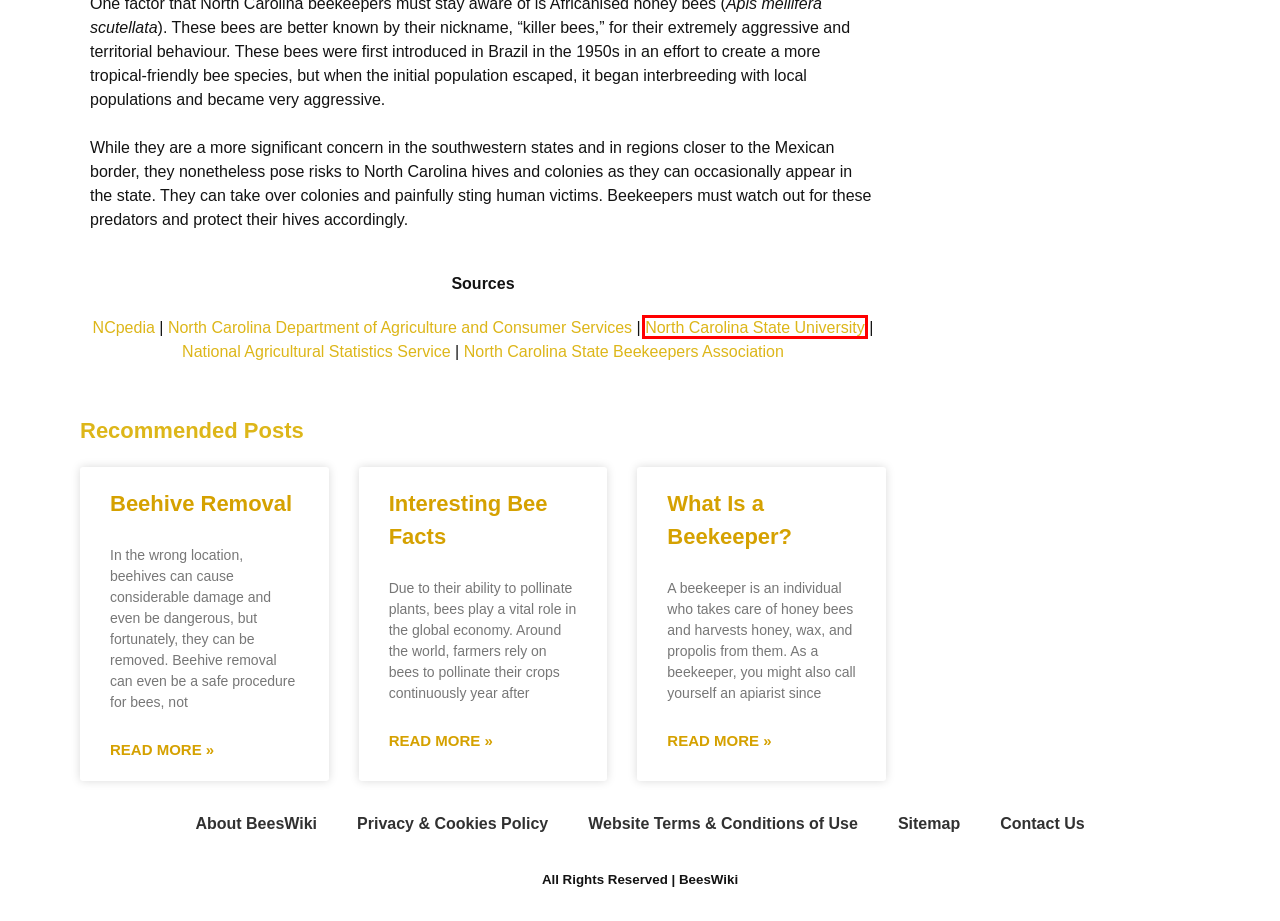Observe the webpage screenshot and focus on the red bounding box surrounding a UI element. Choose the most appropriate webpage description that corresponds to the new webpage after clicking the element in the bounding box. Here are the candidates:
A. History of the NCSBA – NCSBA
B. BeesWiki | The Encyclopaedic Home Of Bees & Honey
C. What Is A Four-toothed Mason Wasp? | 10 Must Know Facts
D. Wisconsin Honey | How Is It Produced & Its History?
E. The Different Types of Honey Bees | NC State Extension Publications
F. Honey | BeesWiki
G. About BeesWiki | BeesWiki
H. Insect, Honeybees | NCpedia

E